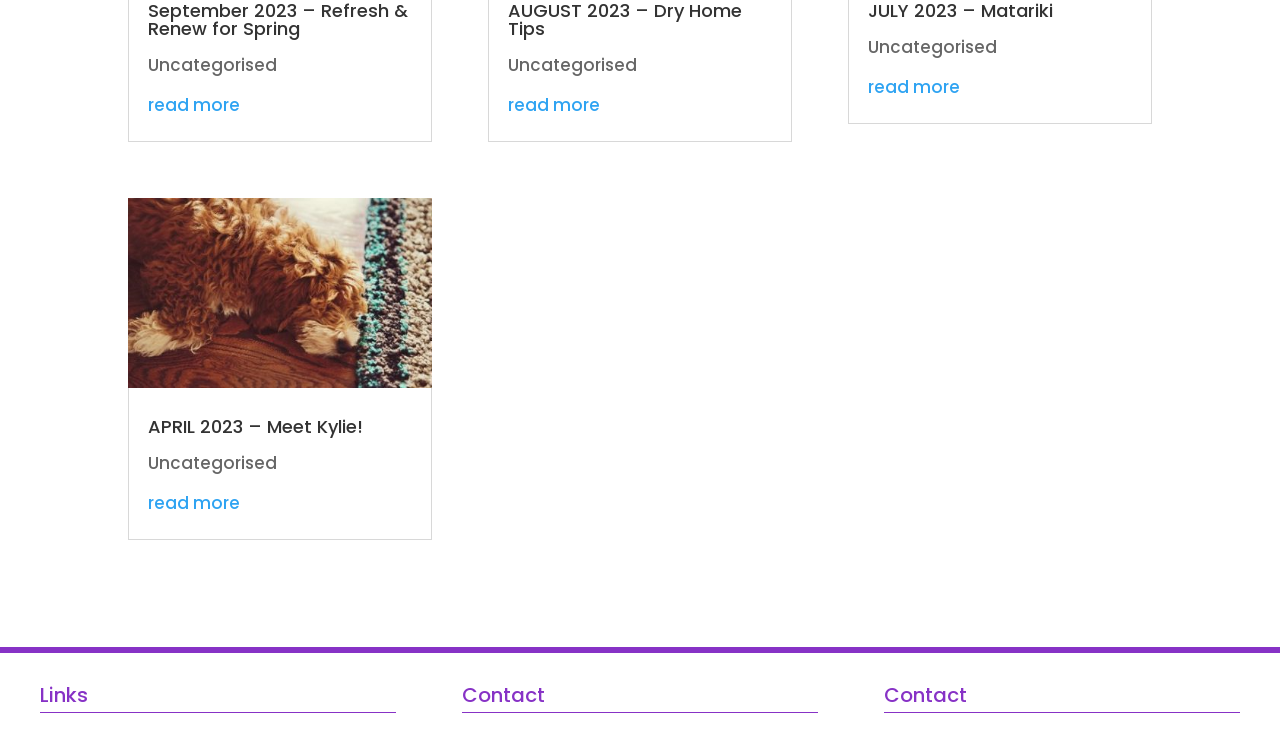Using the details in the image, give a detailed response to the question below:
What is the category of the article 'APRIL 2023 – Meet Kylie!'?

The category of the article 'APRIL 2023 – Meet Kylie!' can be found in the link element with bounding box coordinates [0.116, 0.617, 0.216, 0.65]. The OCR text of this element is 'Uncategorised'.